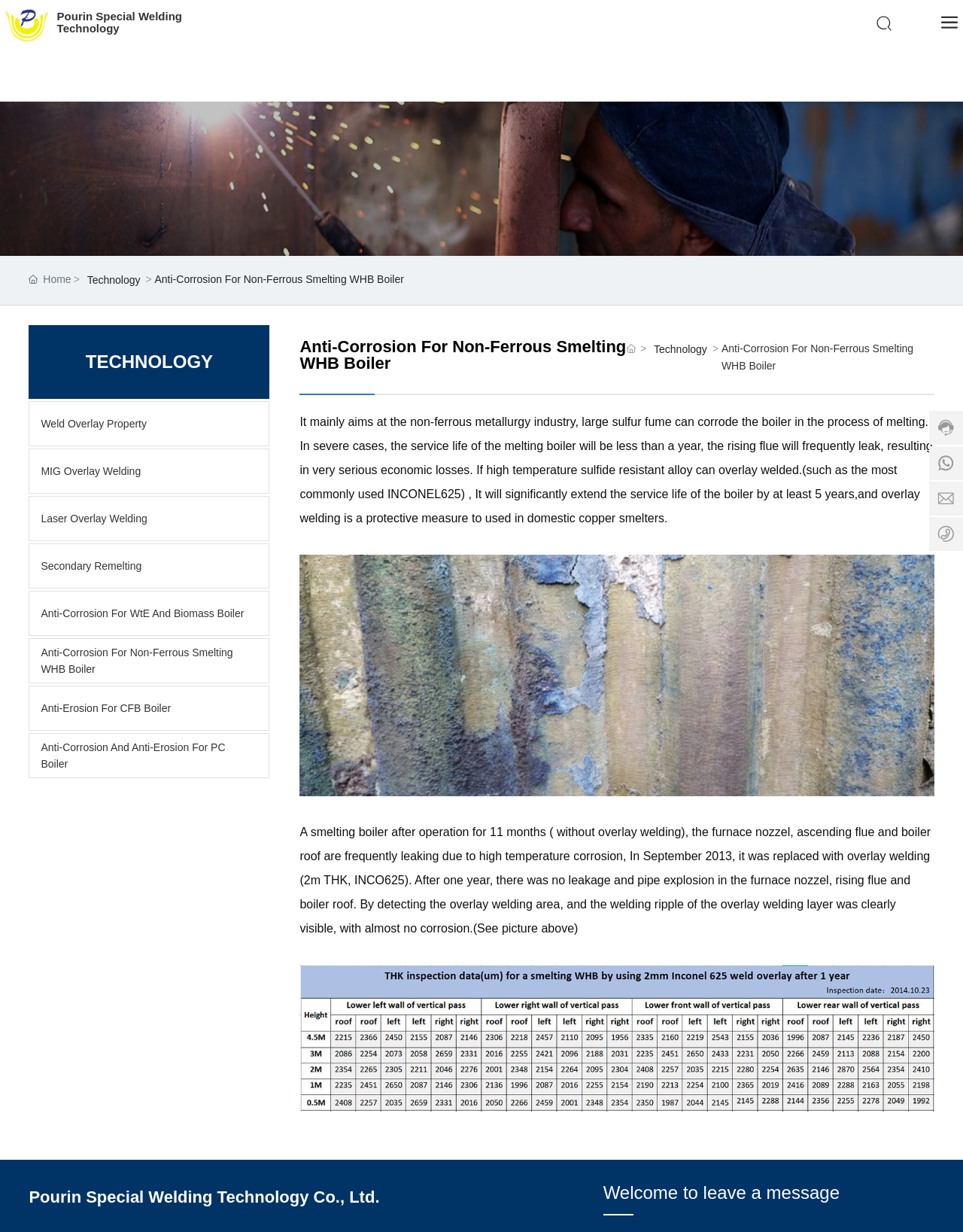Locate the bounding box coordinates of the clickable area to execute the instruction: "Click on the 'Weld Overlay Property' link". Provide the coordinates as four float numbers between 0 and 1, represented as [left, top, right, bottom].

[0.043, 0.337, 0.152, 0.35]